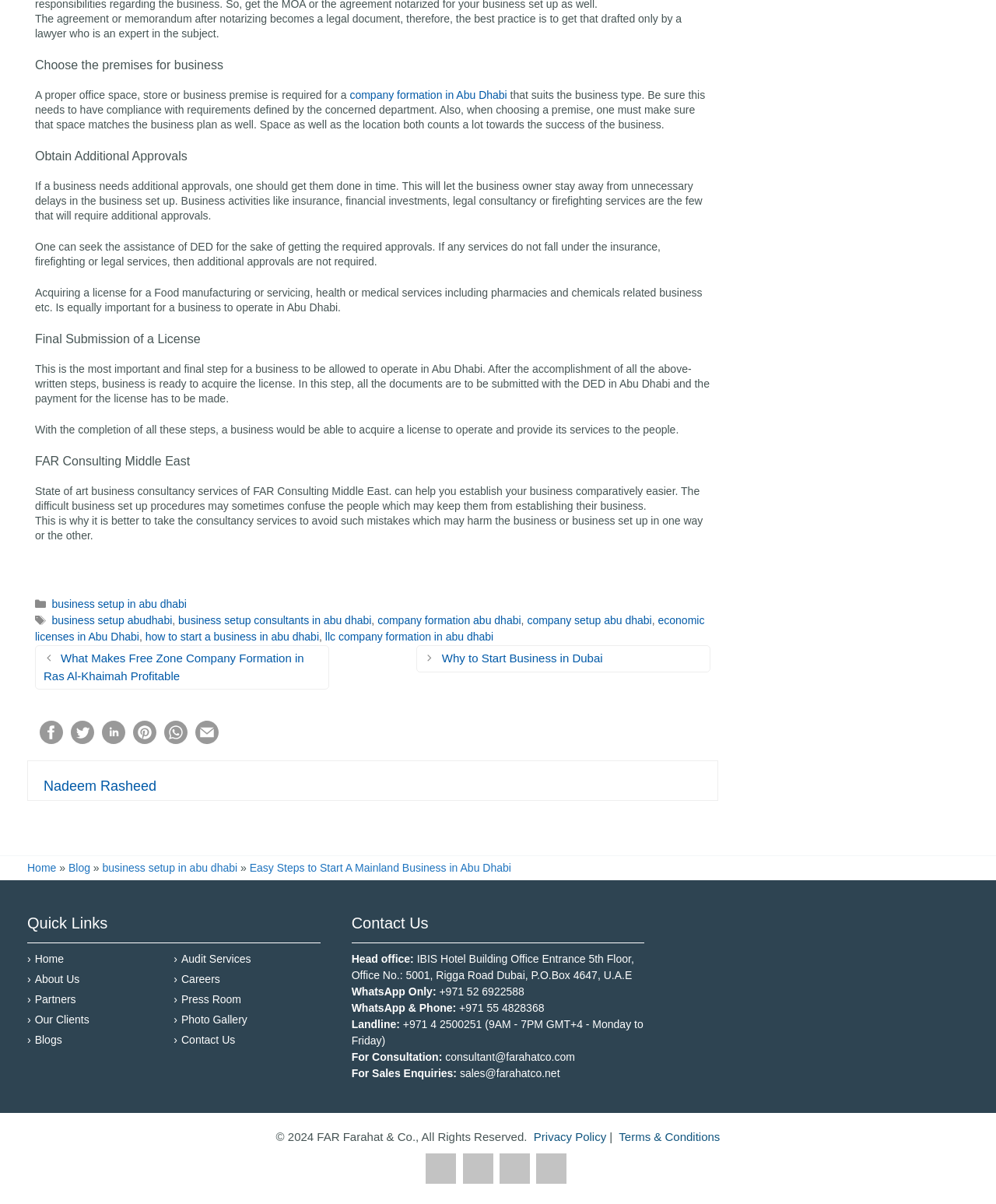Use the details in the image to answer the question thoroughly: 
What is the final step in the business setup process in Abu Dhabi?

The webpage outlines the steps involved in setting up a business in Abu Dhabi, and the final step is the final submission of a license. This involves submitting all the necessary documents to the DED and making the payment for the license, after which the business is allowed to operate in Abu Dhabi.